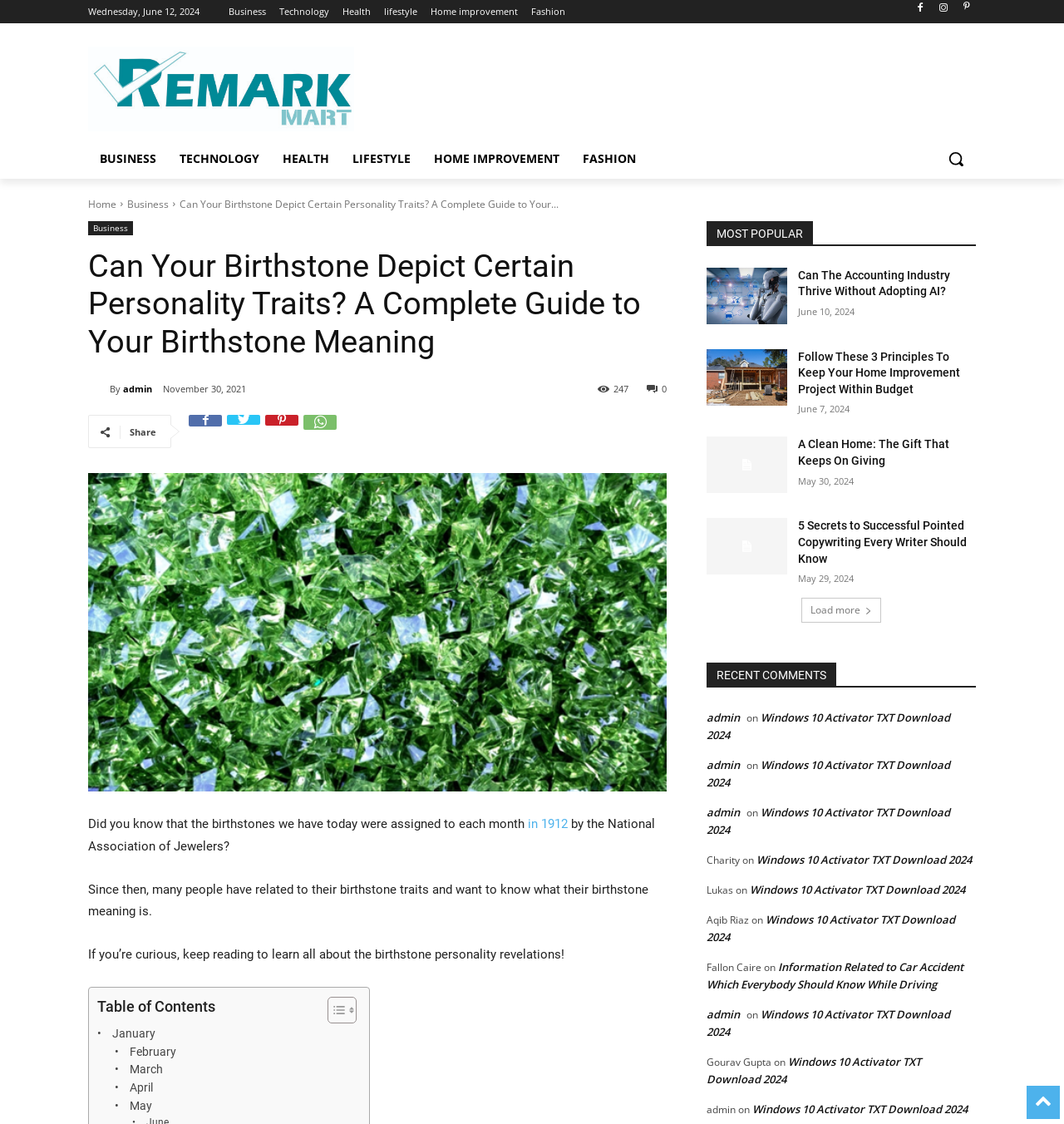Provide a short answer using a single word or phrase for the following question: 
What is the birthstone-related link at the top of the webpage?

Birthstone Meaning